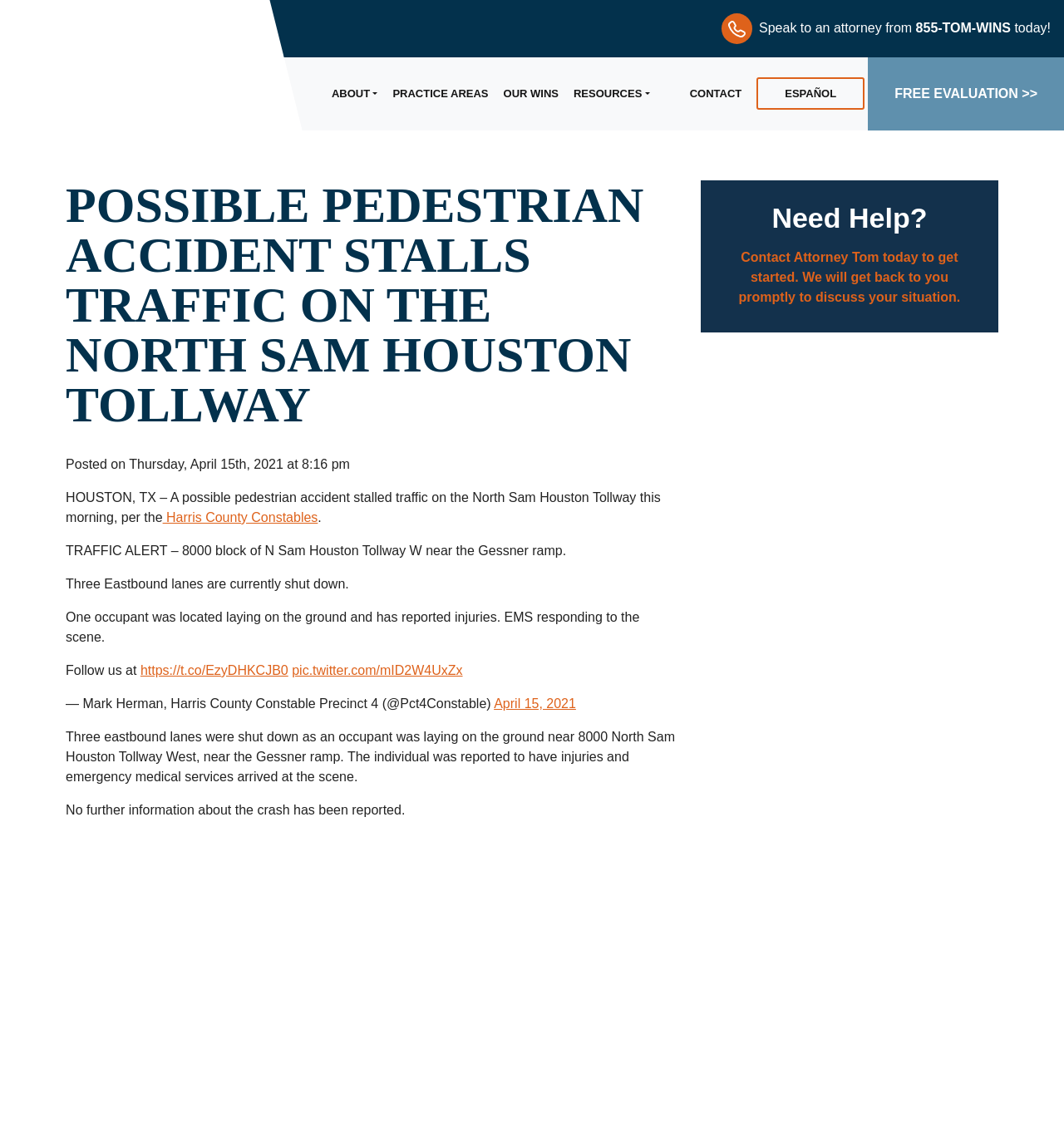Could you find the bounding box coordinates of the clickable area to complete this instruction: "Click the FREE EVALUATION >> link"?

[0.816, 0.051, 1.0, 0.115]